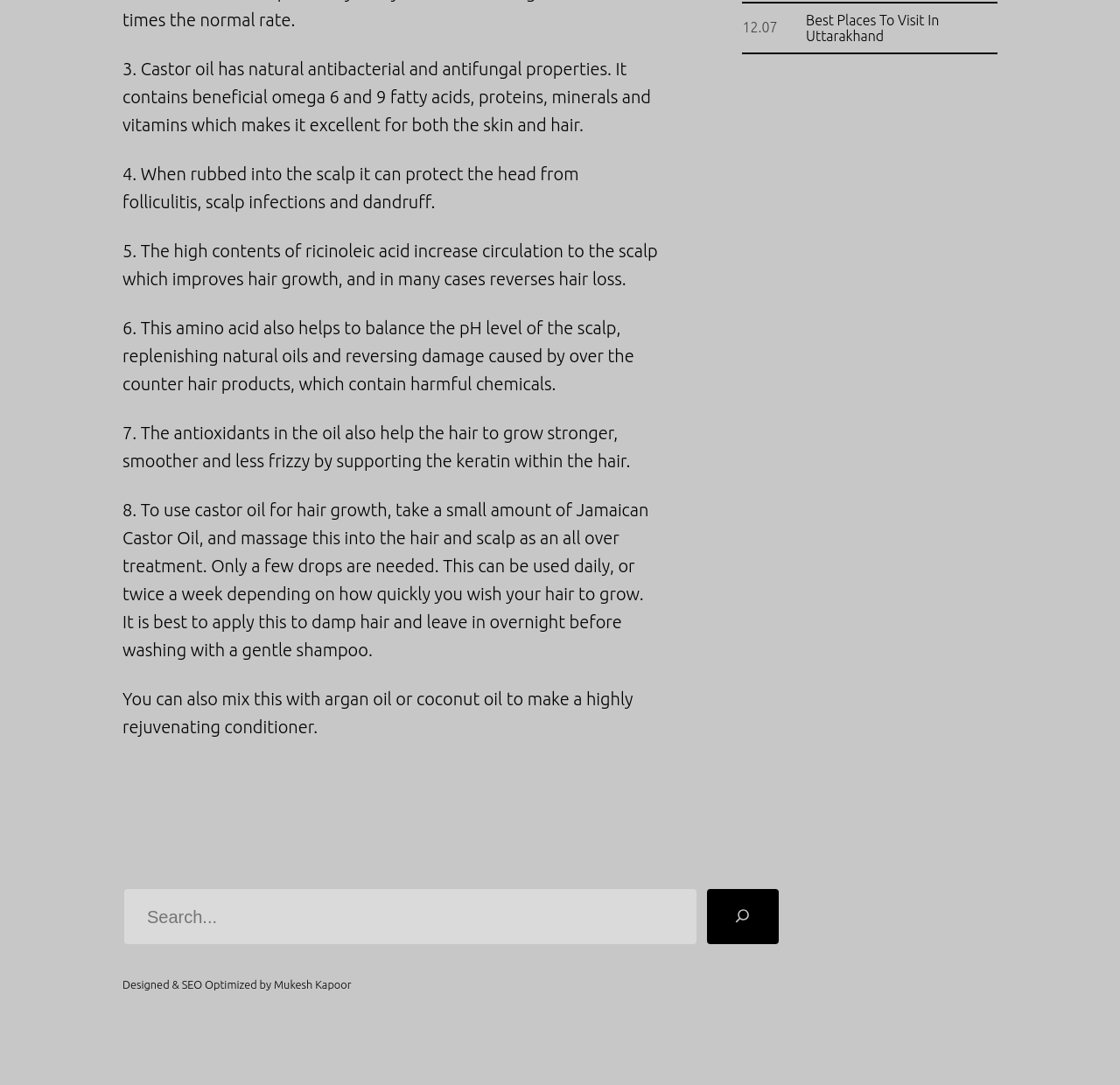Determine the bounding box of the UI element mentioned here: "aria-label="Search"". The coordinates must be in the format [left, top, right, bottom] with values ranging from 0 to 1.

[0.631, 0.819, 0.695, 0.87]